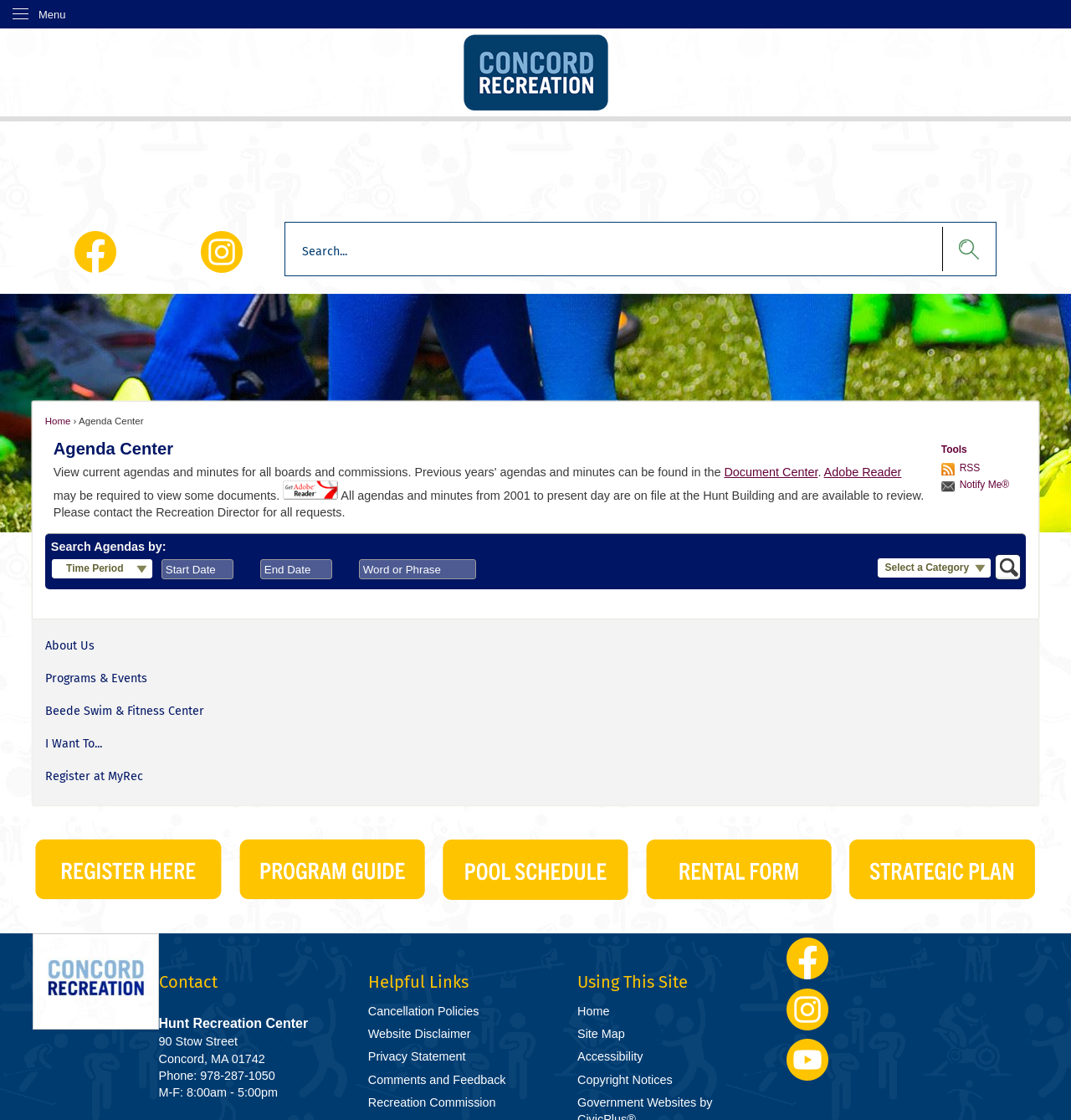Show the bounding box coordinates for the element that needs to be clicked to execute the following instruction: "Click to Home". Provide the coordinates in the form of four float numbers between 0 and 1, i.e., [left, top, right, bottom].

[0.031, 0.031, 0.969, 0.099]